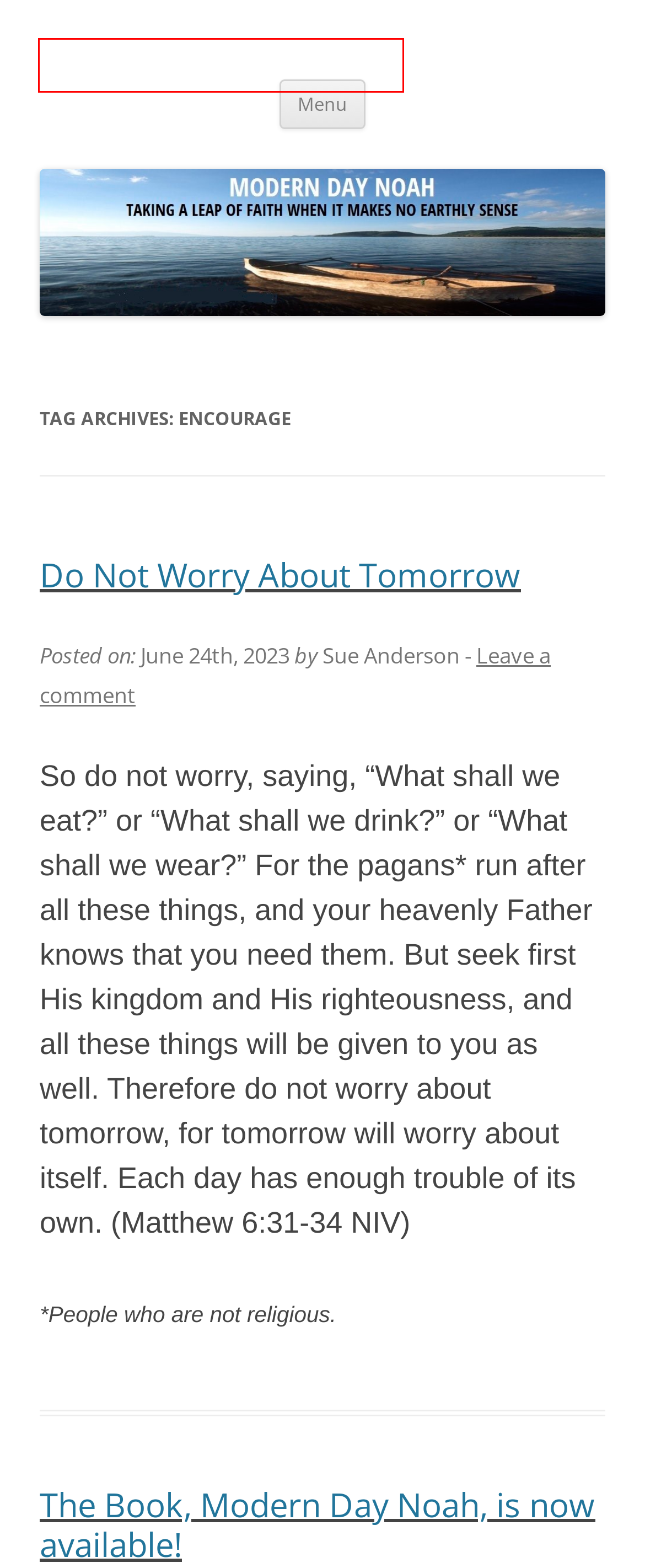Review the webpage screenshot and focus on the UI element within the red bounding box. Select the best-matching webpage description for the new webpage that follows after clicking the highlighted element. Here are the candidates:
A. Comments for Modern Day Noah
B. encourage Archives - Page 2 of 9 - Modern Day Noah
C. Stepping Out In Faith When It Makes No Earthly Sense | Modern Day Noah
D. Do Not Worry About Tomorrow - Modern Day Noah
E. Blog Tool, Publishing Platform, and CMS – WordPress.org
F. Modern Day Noah
G. Are You Consumed by Your Problems? - Modern Day Noah
H. The Book, Modern Day Noah, is now available! - Modern Day Noah

C